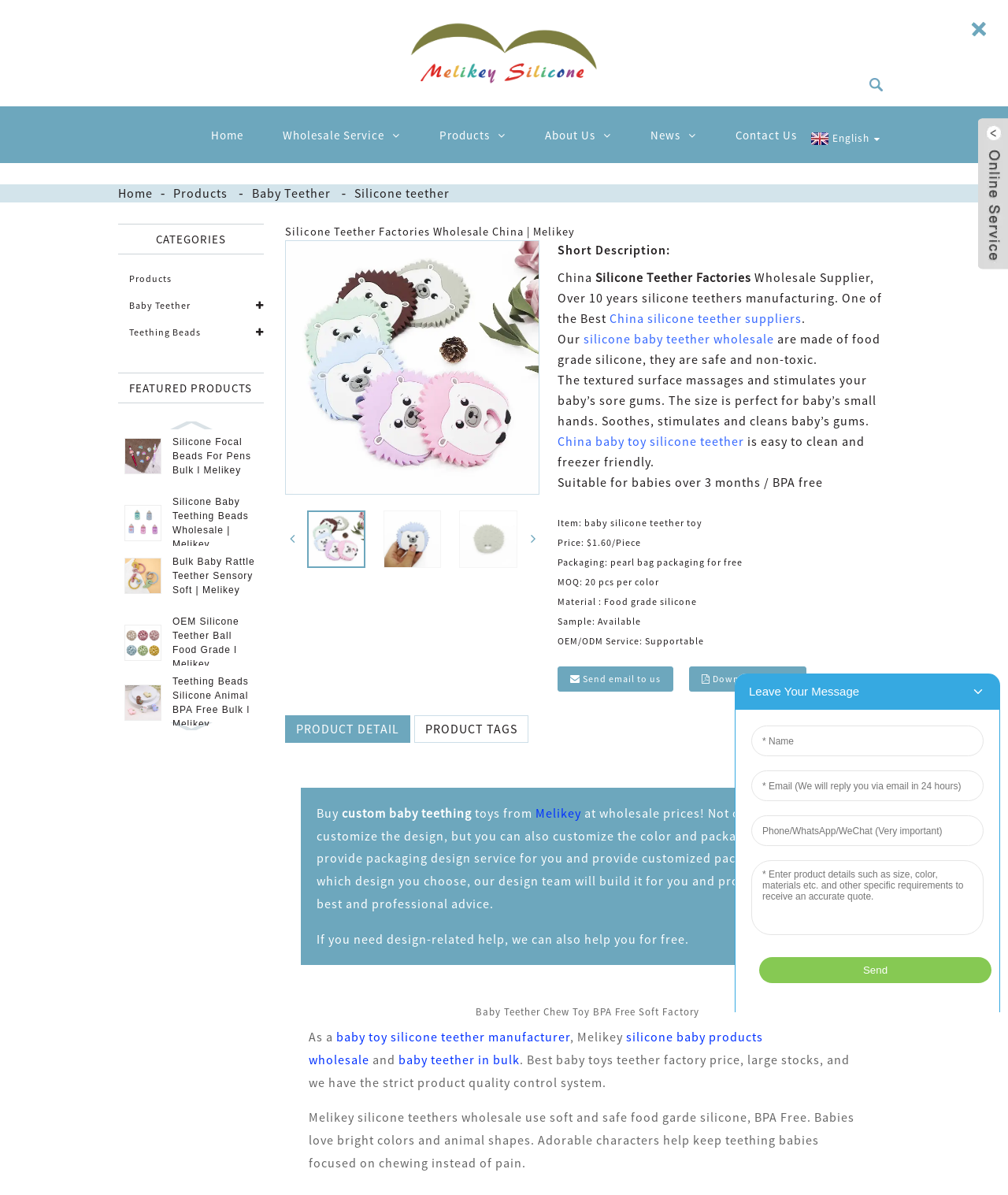Can you identify the bounding box coordinates of the clickable region needed to carry out this instruction: 'Select 'English' language'? The coordinates should be four float numbers within the range of 0 to 1, stated as [left, top, right, bottom].

[0.801, 0.11, 0.862, 0.12]